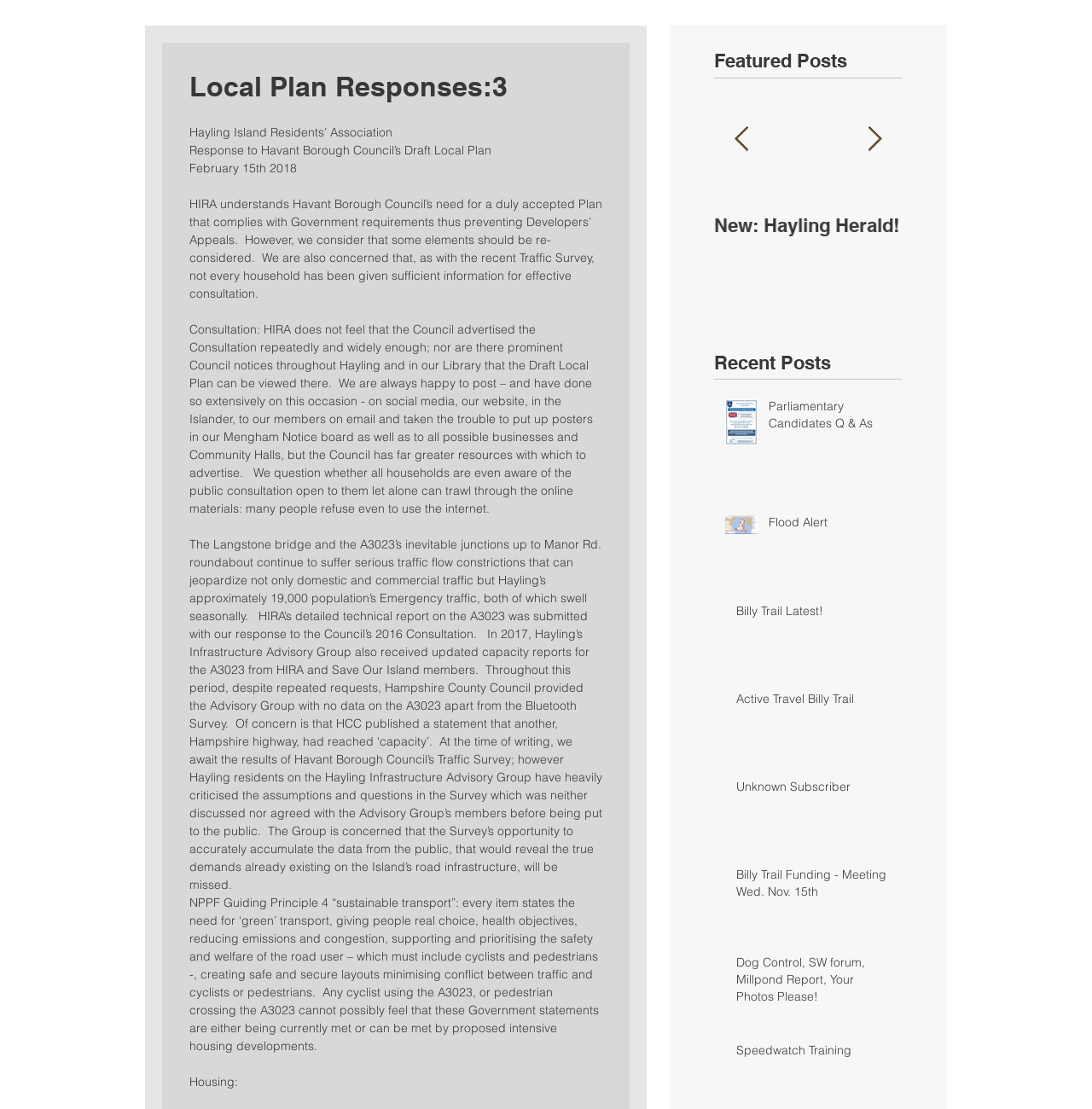Identify the bounding box coordinates for the element you need to click to achieve the following task: "Click on 'Previous Item'". Provide the bounding box coordinates as four float numbers between 0 and 1, in the form [left, top, right, bottom].

[0.672, 0.114, 0.686, 0.137]